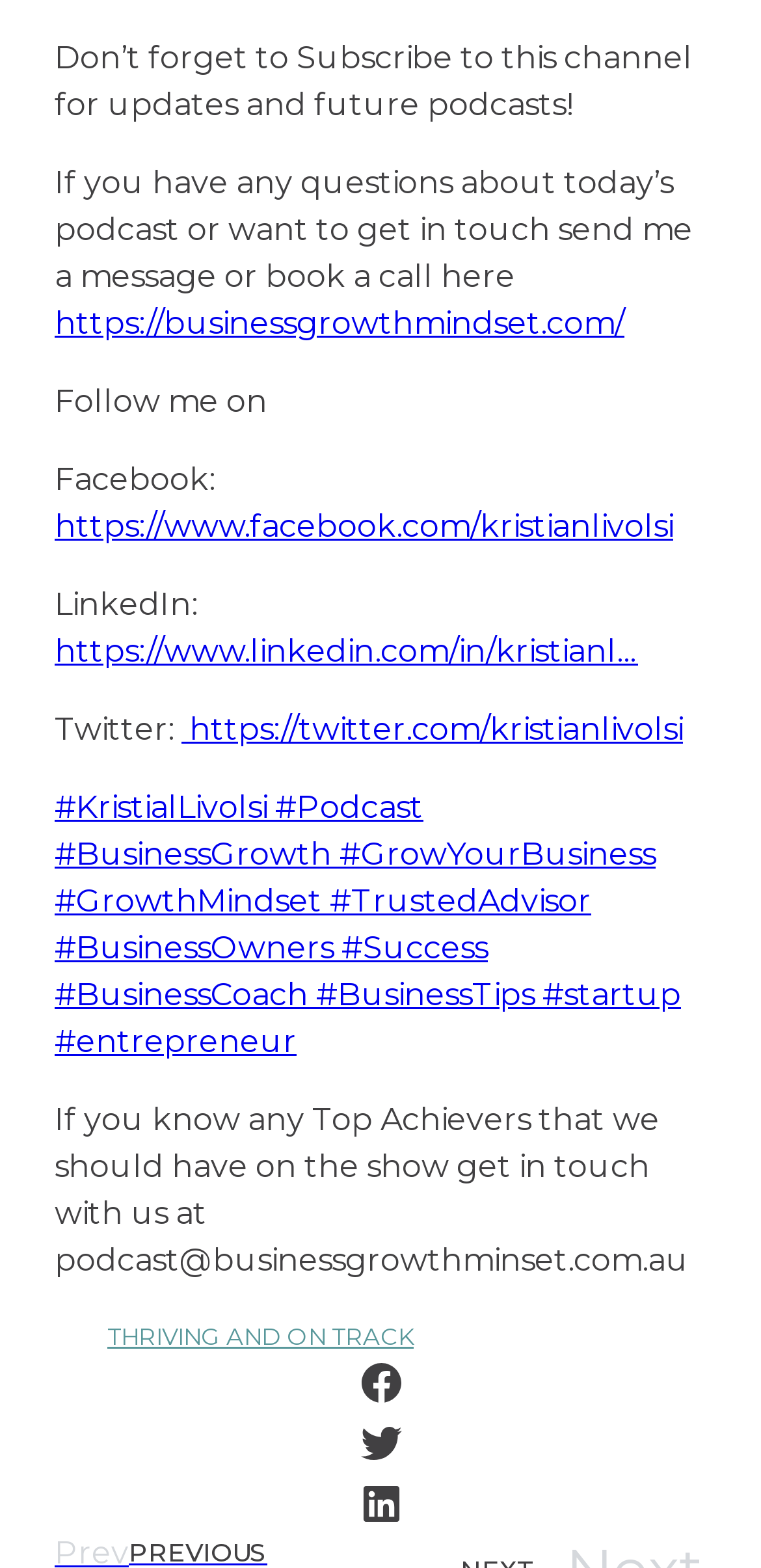Locate the bounding box coordinates of the item that should be clicked to fulfill the instruction: "Follow on Facebook".

[0.072, 0.324, 0.885, 0.348]